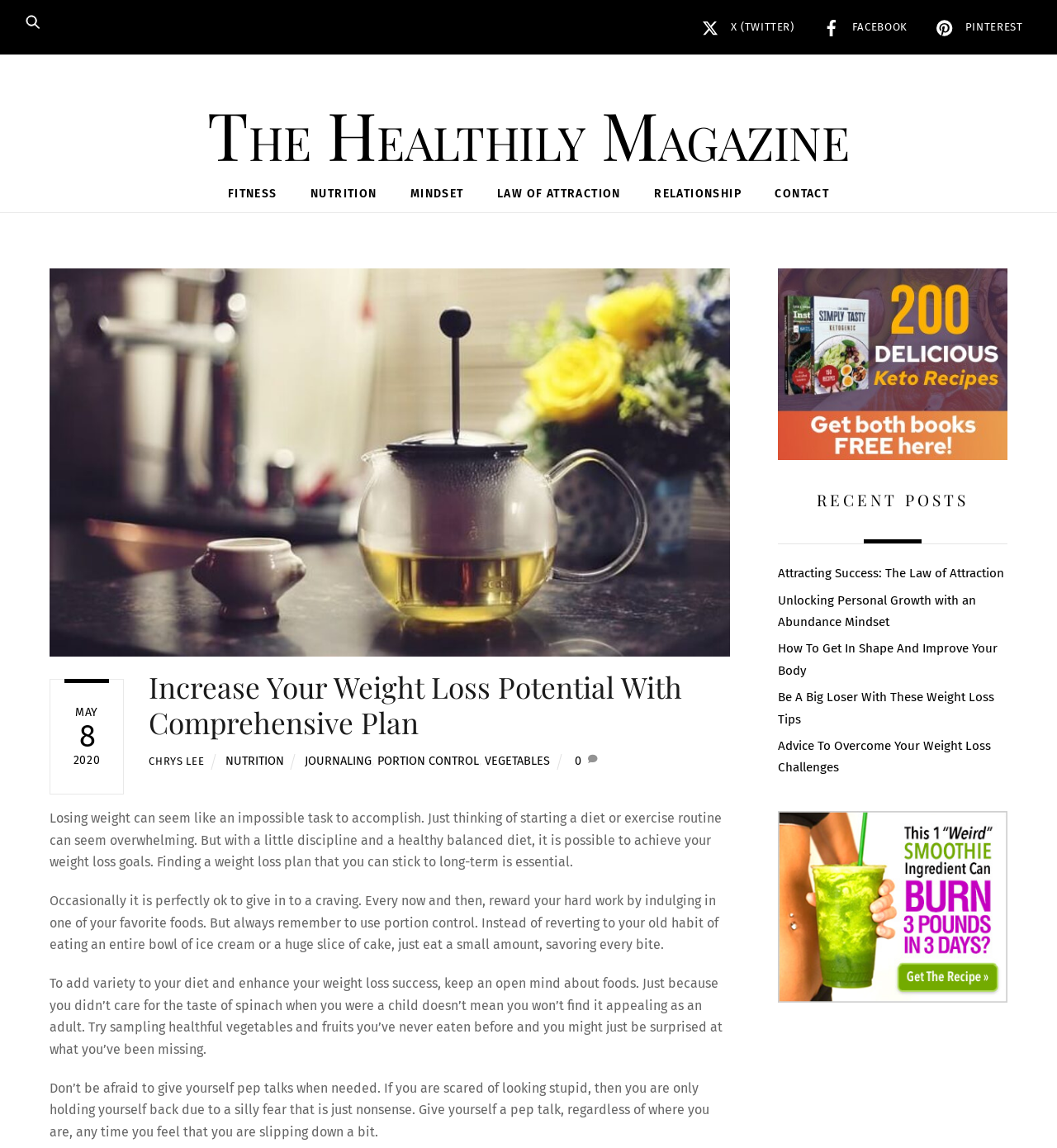Identify the bounding box coordinates of the clickable region required to complete the instruction: "Search for a topic". The coordinates should be given as four float numbers within the range of 0 and 1, i.e., [left, top, right, bottom].

[0.016, 0.005, 0.059, 0.032]